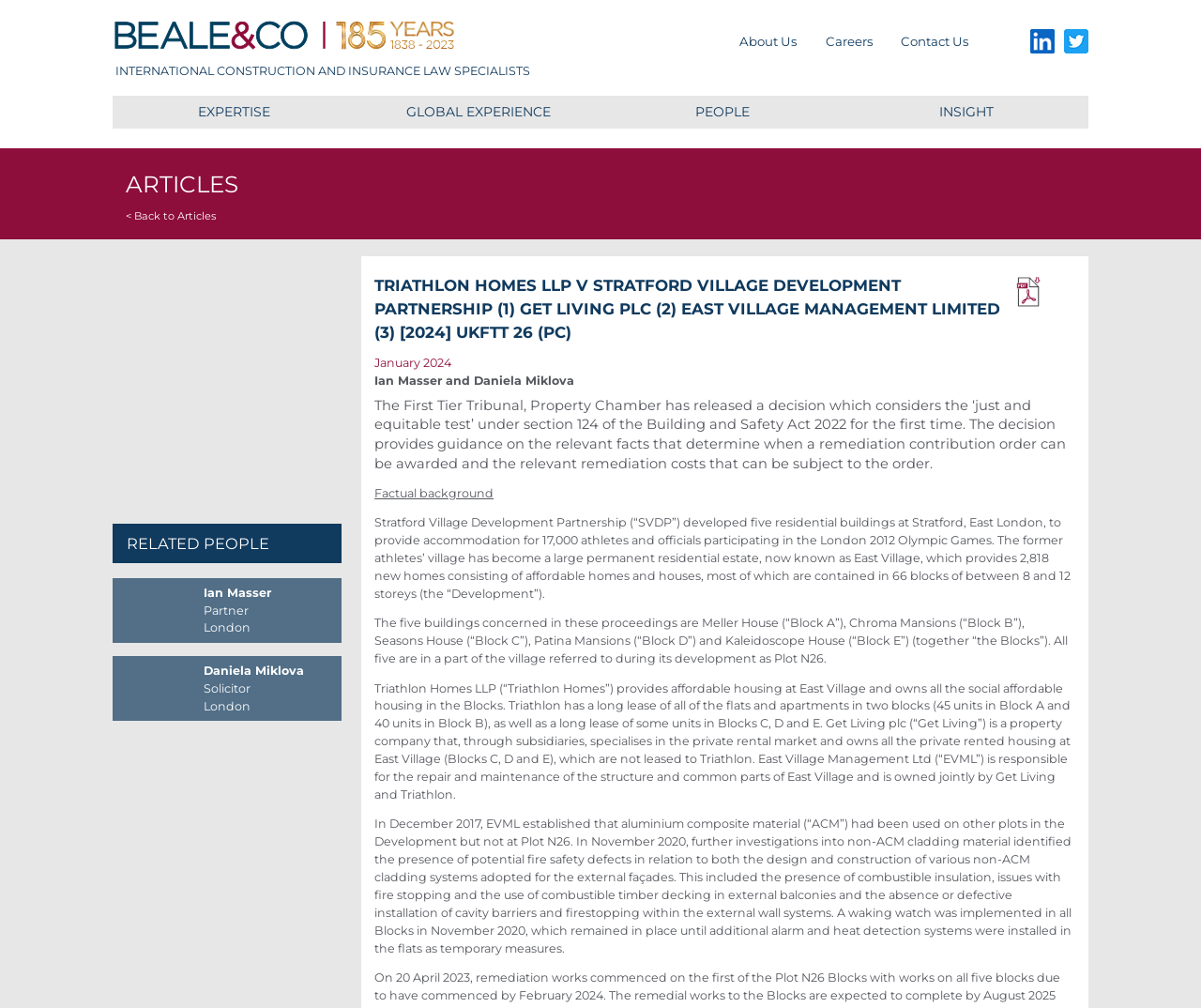Please find the bounding box coordinates of the element that must be clicked to perform the given instruction: "Click on the 'About Us' link". The coordinates should be four float numbers from 0 to 1, i.e., [left, top, right, bottom].

[0.616, 0.033, 0.663, 0.051]